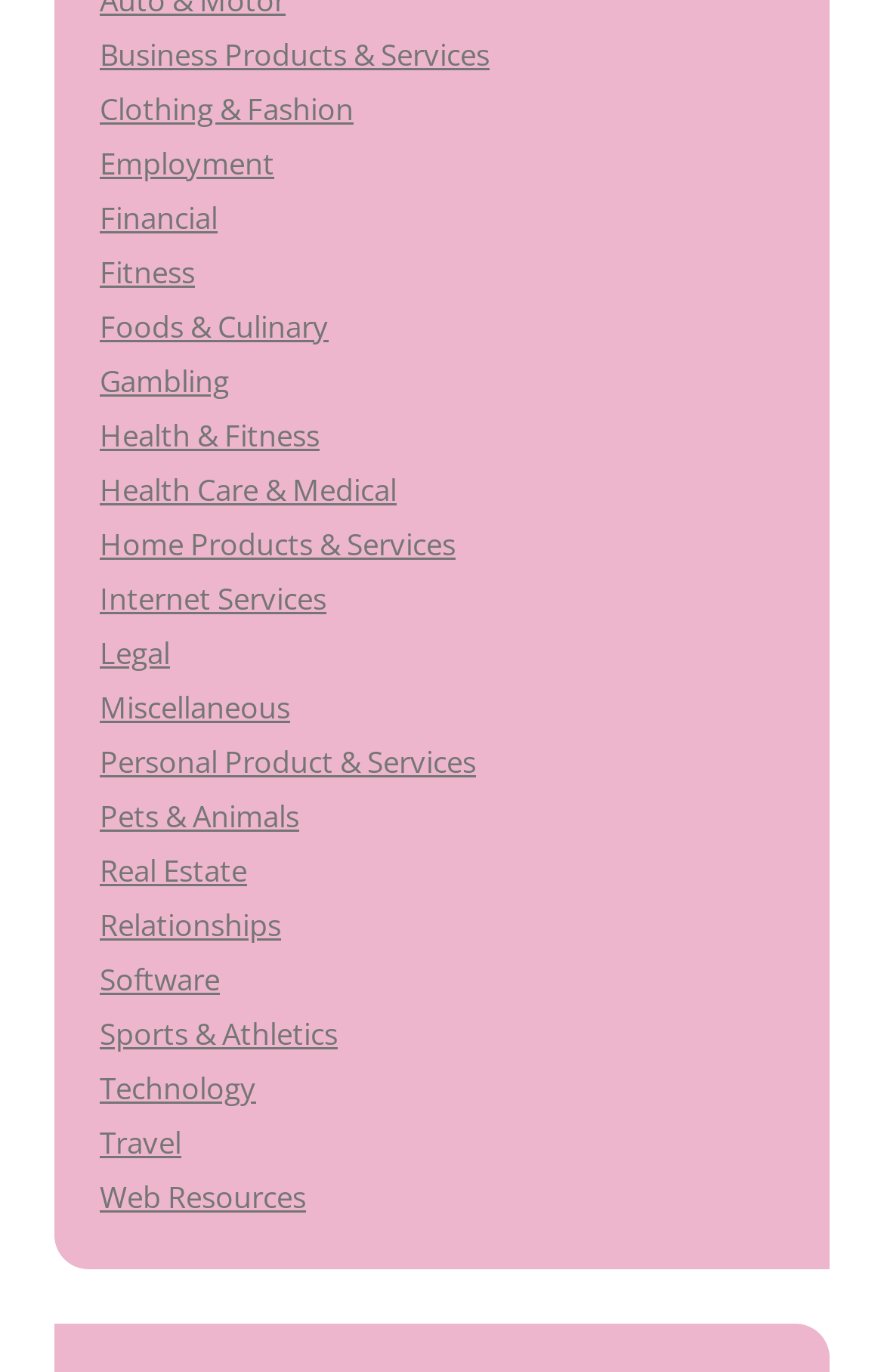Give a one-word or one-phrase response to the question: 
What is the category that is located at the bottom of the list?

Web Resources